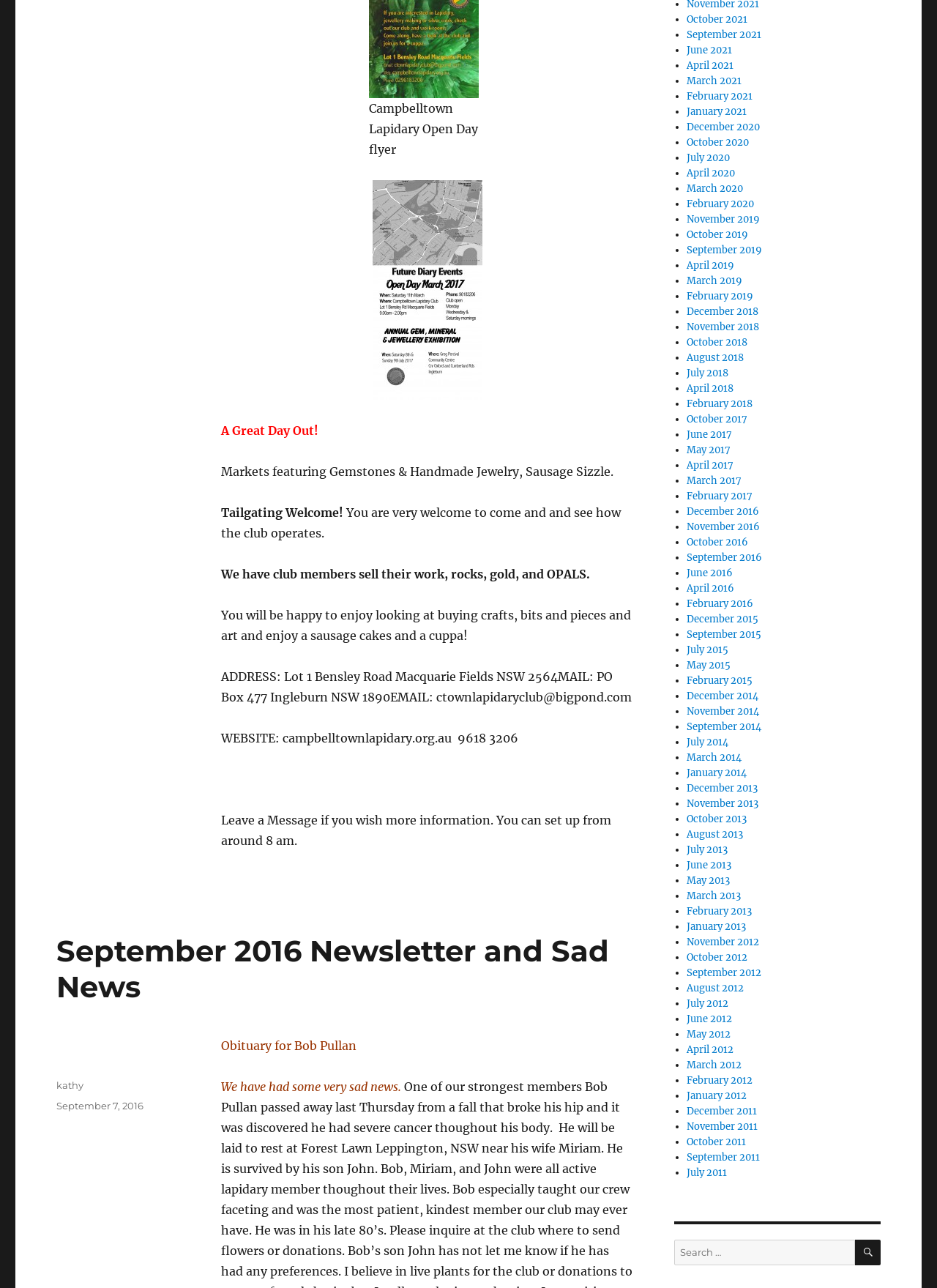Answer the following in one word or a short phrase: 
What is the purpose of the sausage sizzle?

Food and drink